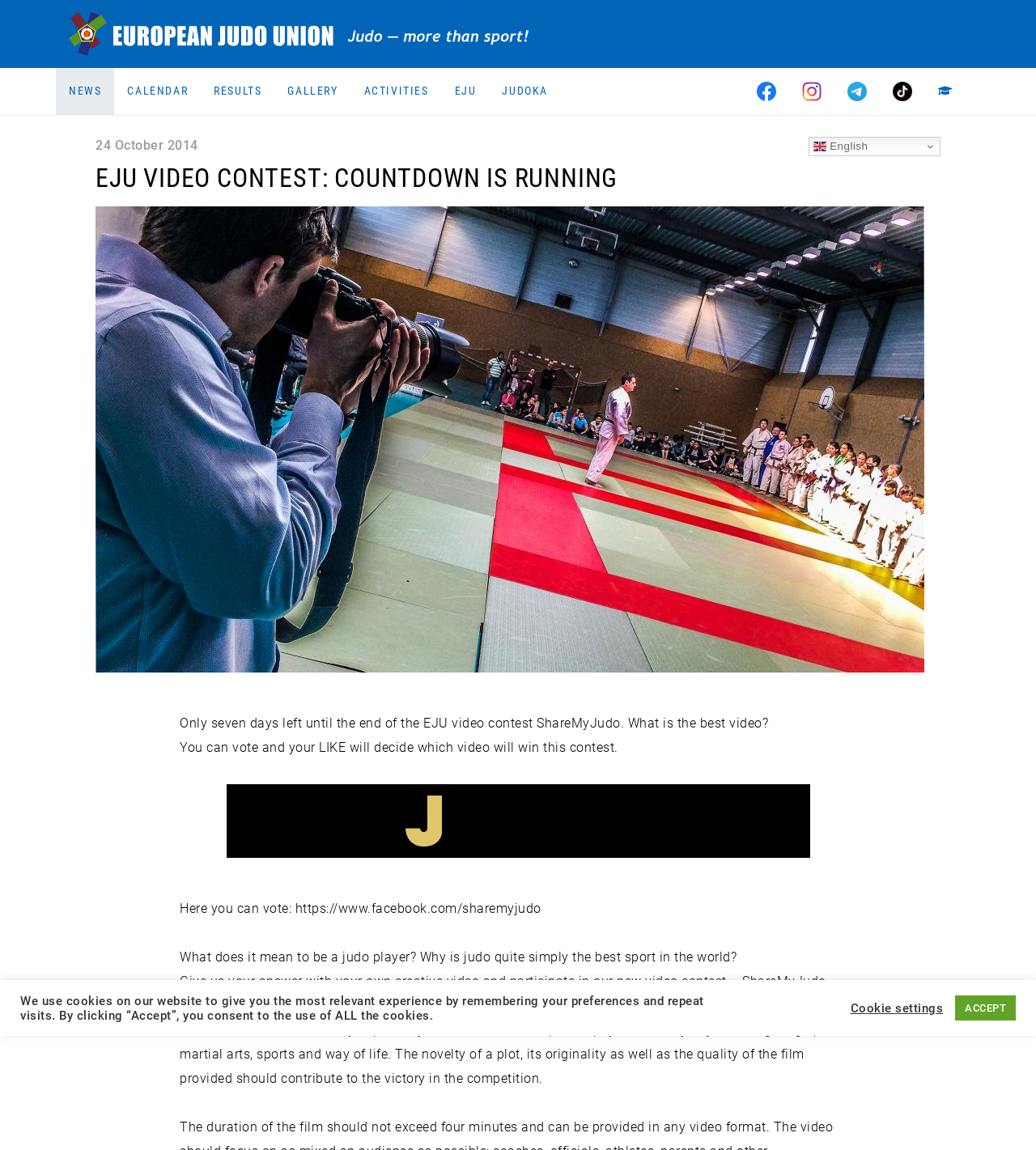Provide the bounding box coordinates of the section that needs to be clicked to accomplish the following instruction: "Vote for the best video."

[0.218, 0.707, 0.782, 0.72]